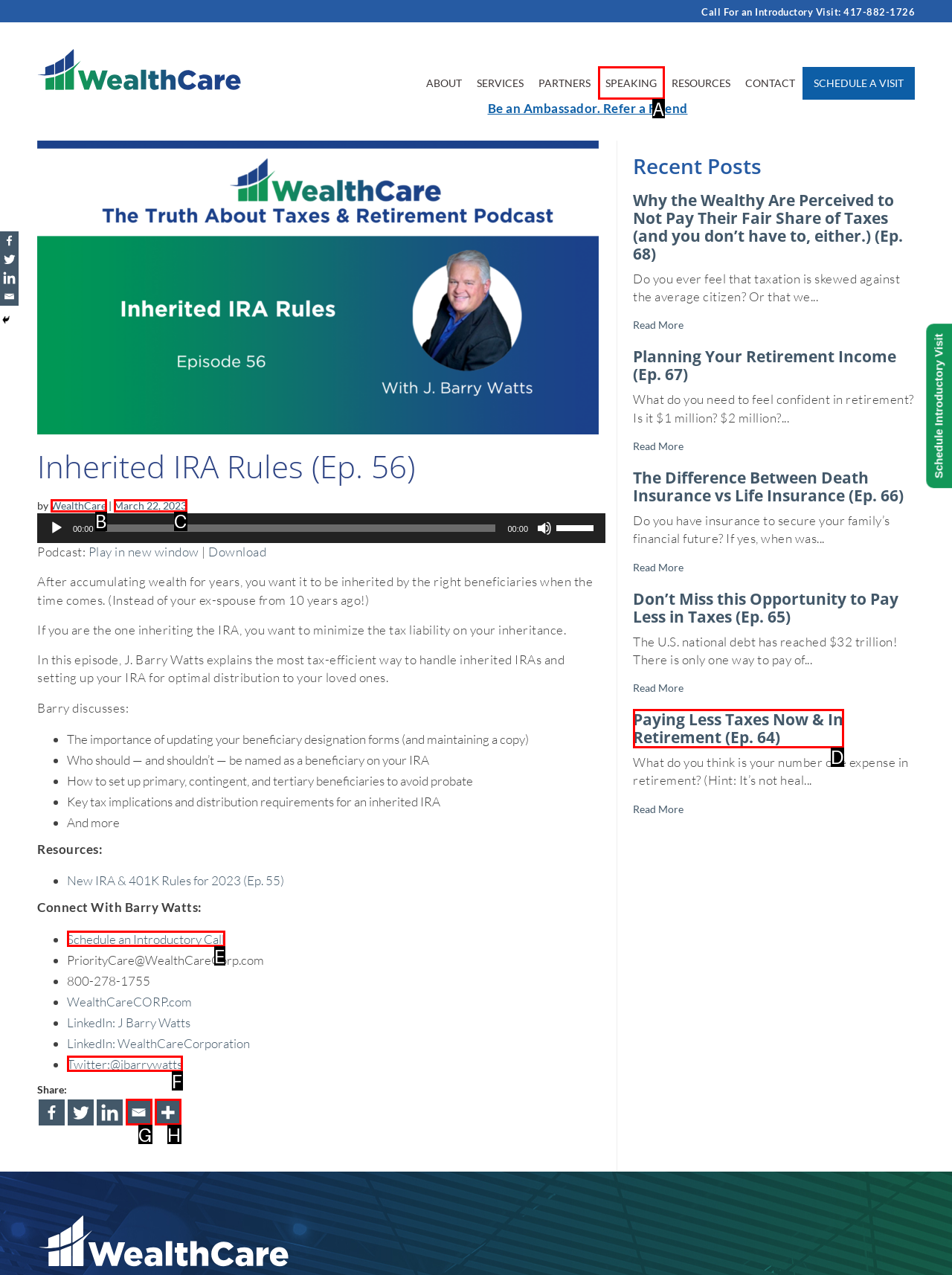Select the appropriate option that fits: March 22, 2023
Reply with the letter of the correct choice.

C